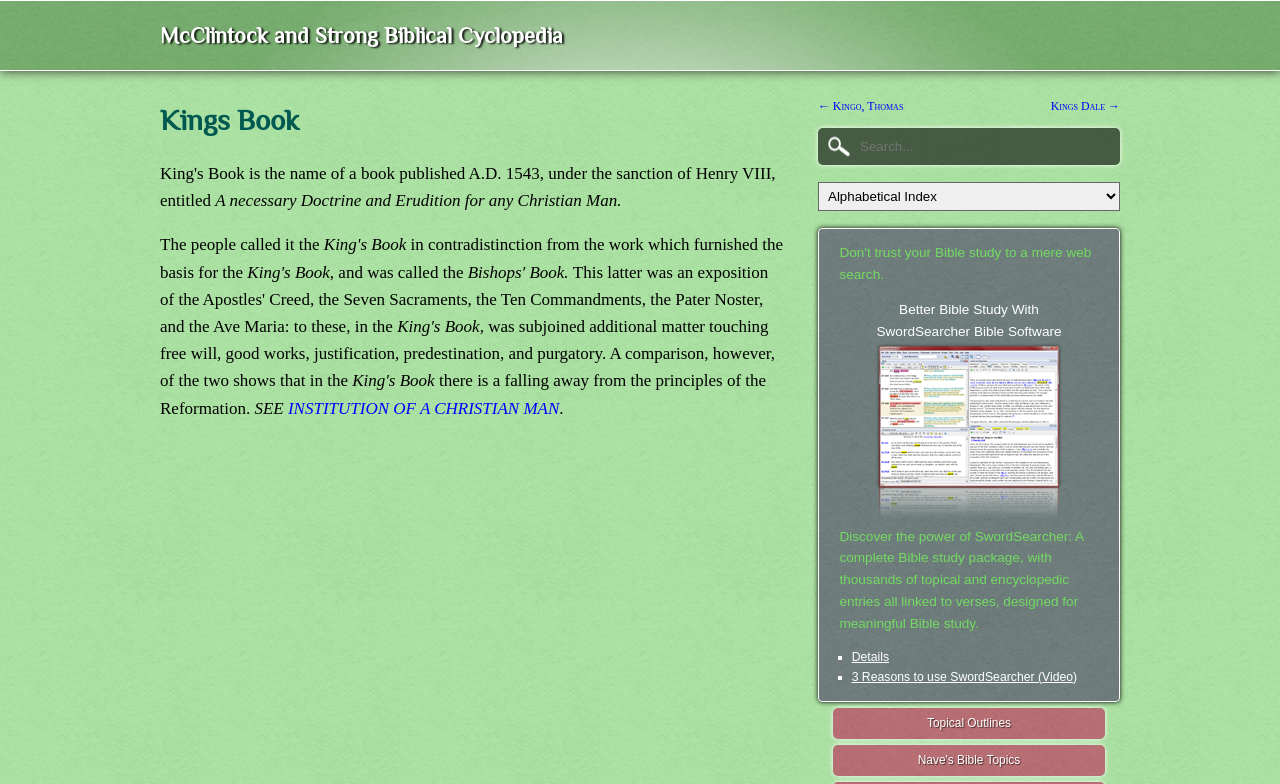Given the element description McClintock and Strong Biblical Cyclopedia, specify the bounding box coordinates of the corresponding UI element in the format (top-left x, top-left y, bottom-right x, bottom-right y). All values must be between 0 and 1.

[0.125, 0.029, 0.44, 0.061]